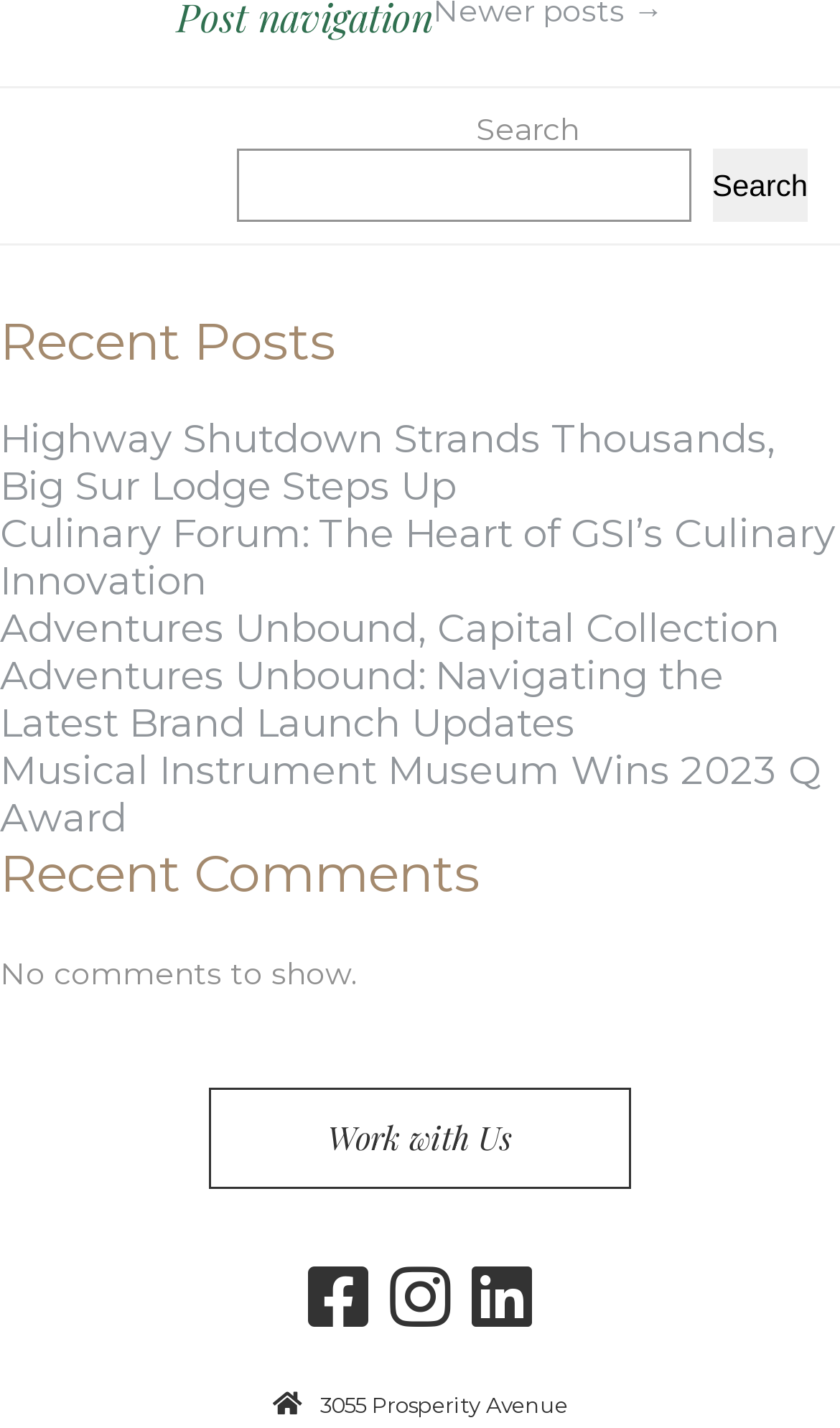Identify the bounding box coordinates of the region I need to click to complete this instruction: "Search for something".

[0.282, 0.104, 0.822, 0.155]